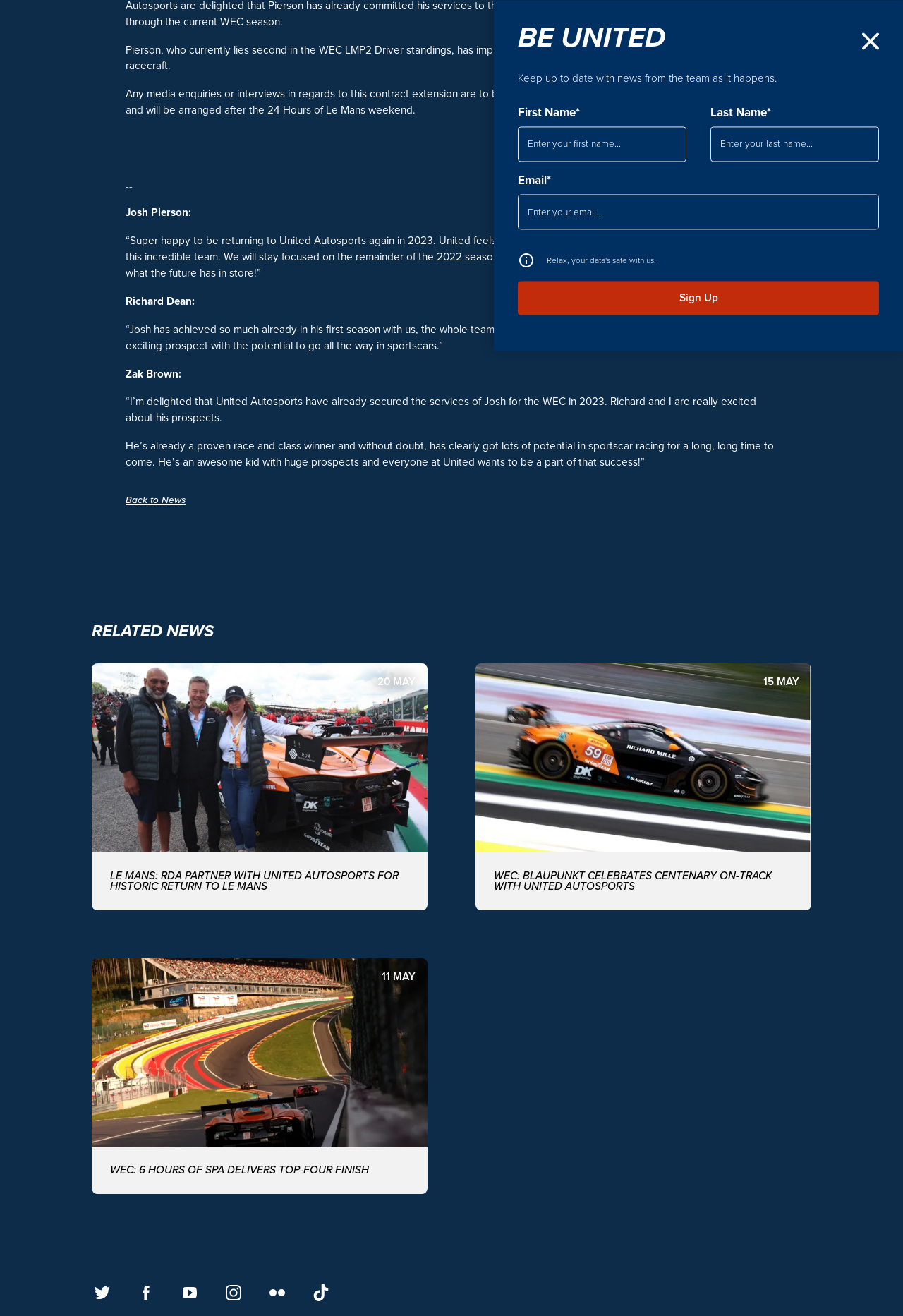Answer the following query with a single word or phrase:
What is the name of the partner mentioned in the article that is returning to Le Mans with United Autosports?

RDA